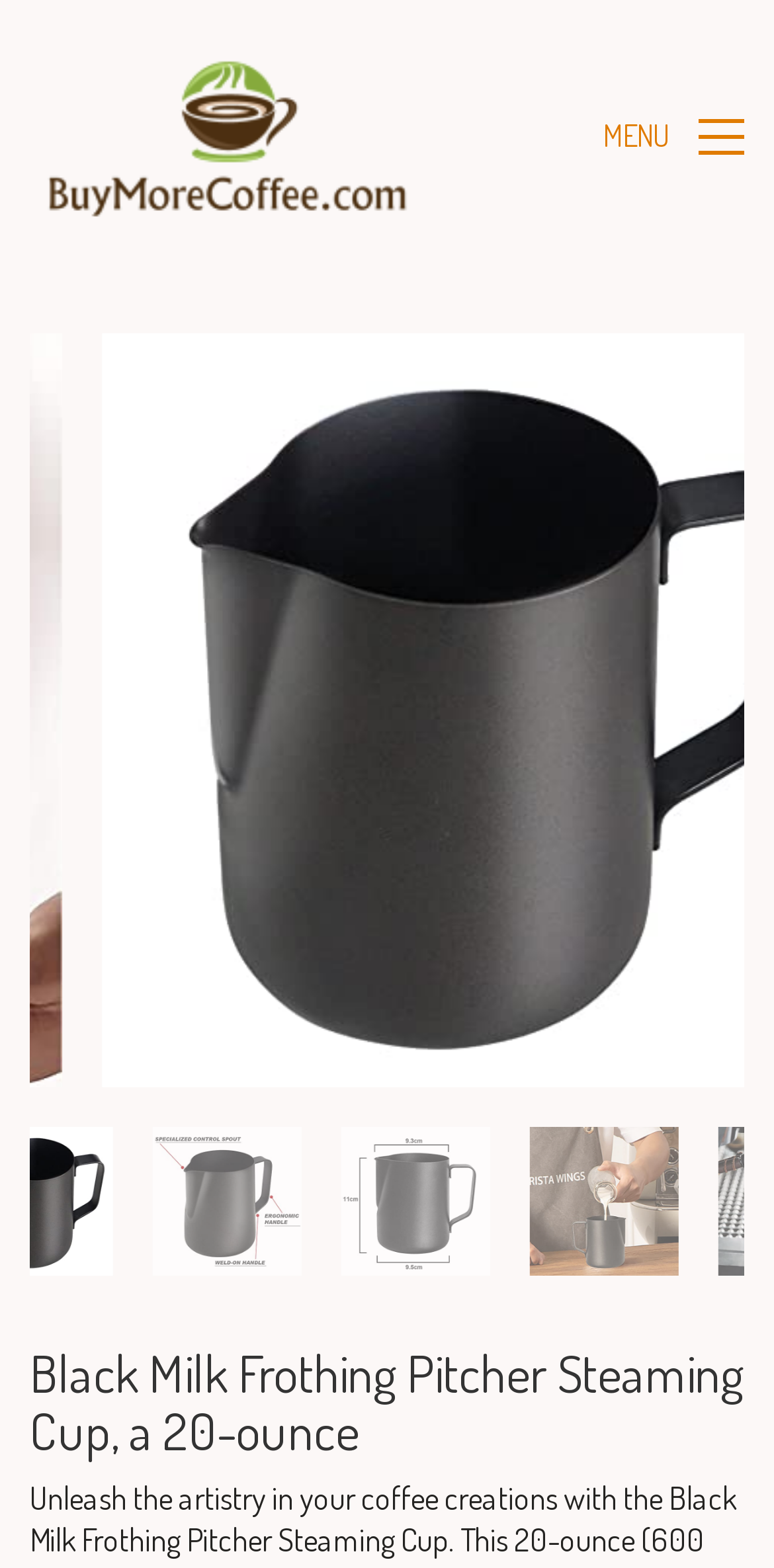Using the provided element description, identify the bounding box coordinates as (top-left x, top-left y, bottom-right x, bottom-right y). Ensure all values are between 0 and 1. Description: MENU CLOSE

[0.779, 0.07, 0.962, 0.105]